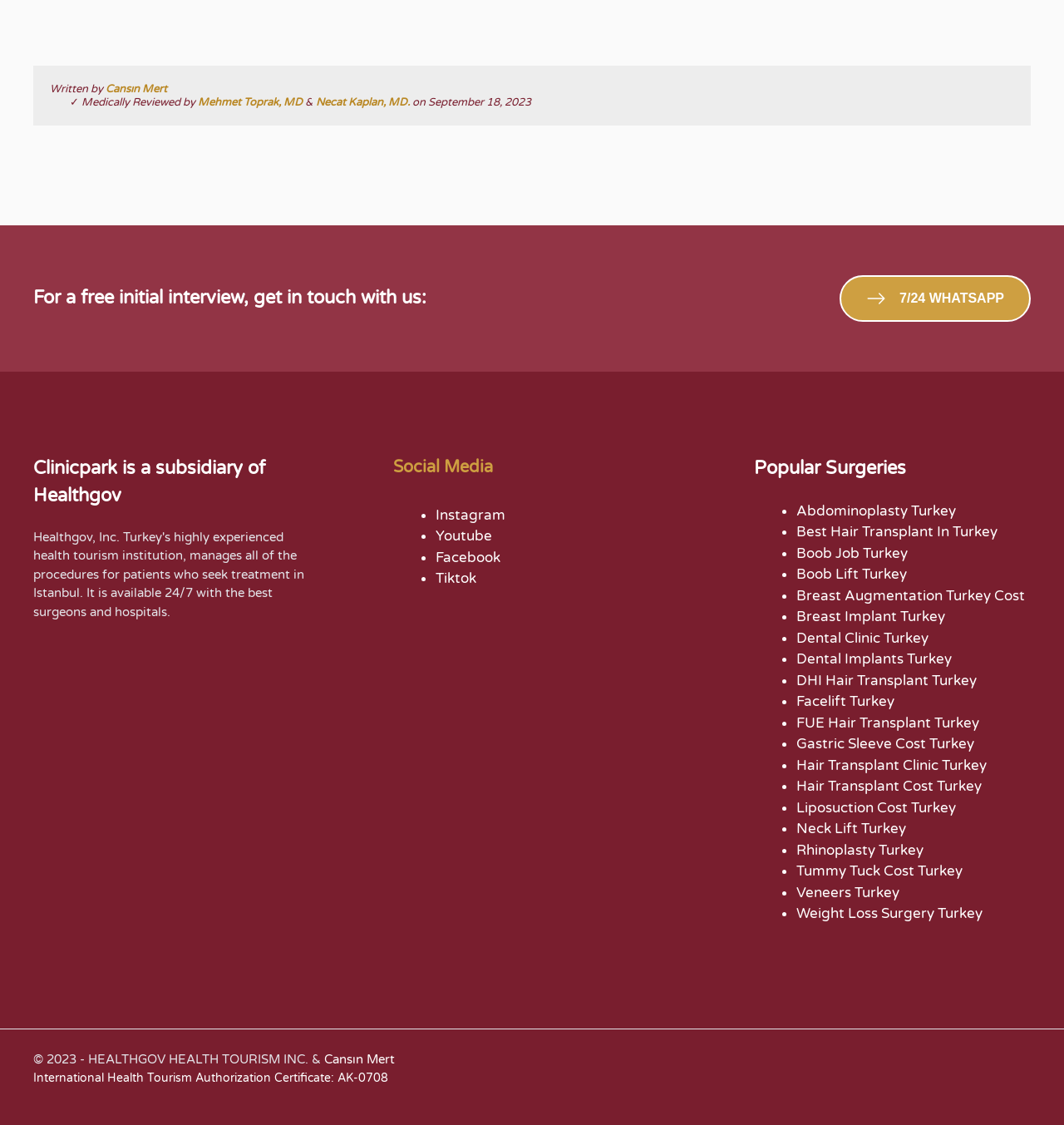Identify the bounding box of the HTML element described as: "Best Hair Transplant In Turkey".

[0.748, 0.465, 0.937, 0.481]